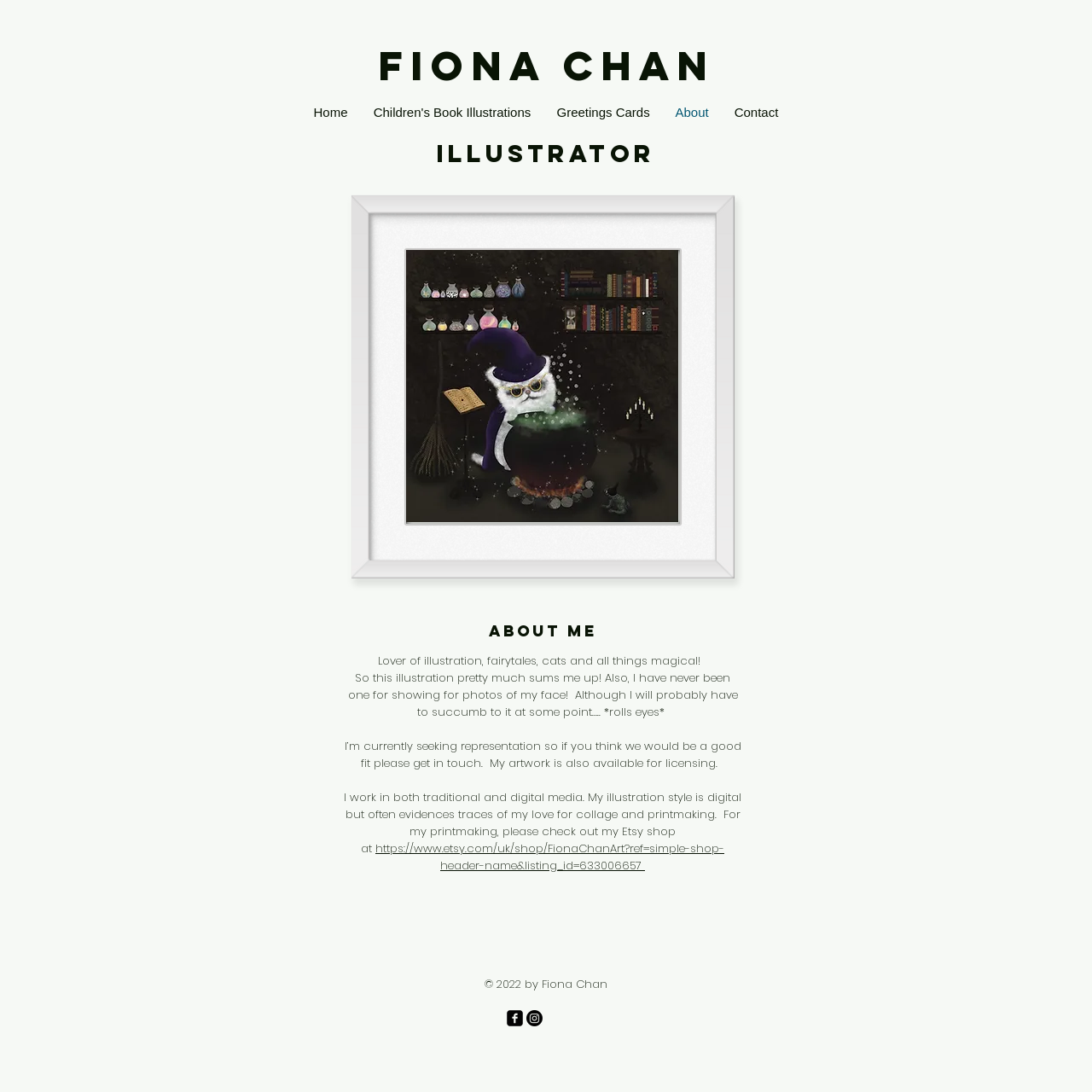What is the illustrator's name?
With the help of the image, please provide a detailed response to the question.

The answer can be found by looking at the link element with the text 'Fiona Chan' at the top of the page, which suggests that it is the illustrator's name.